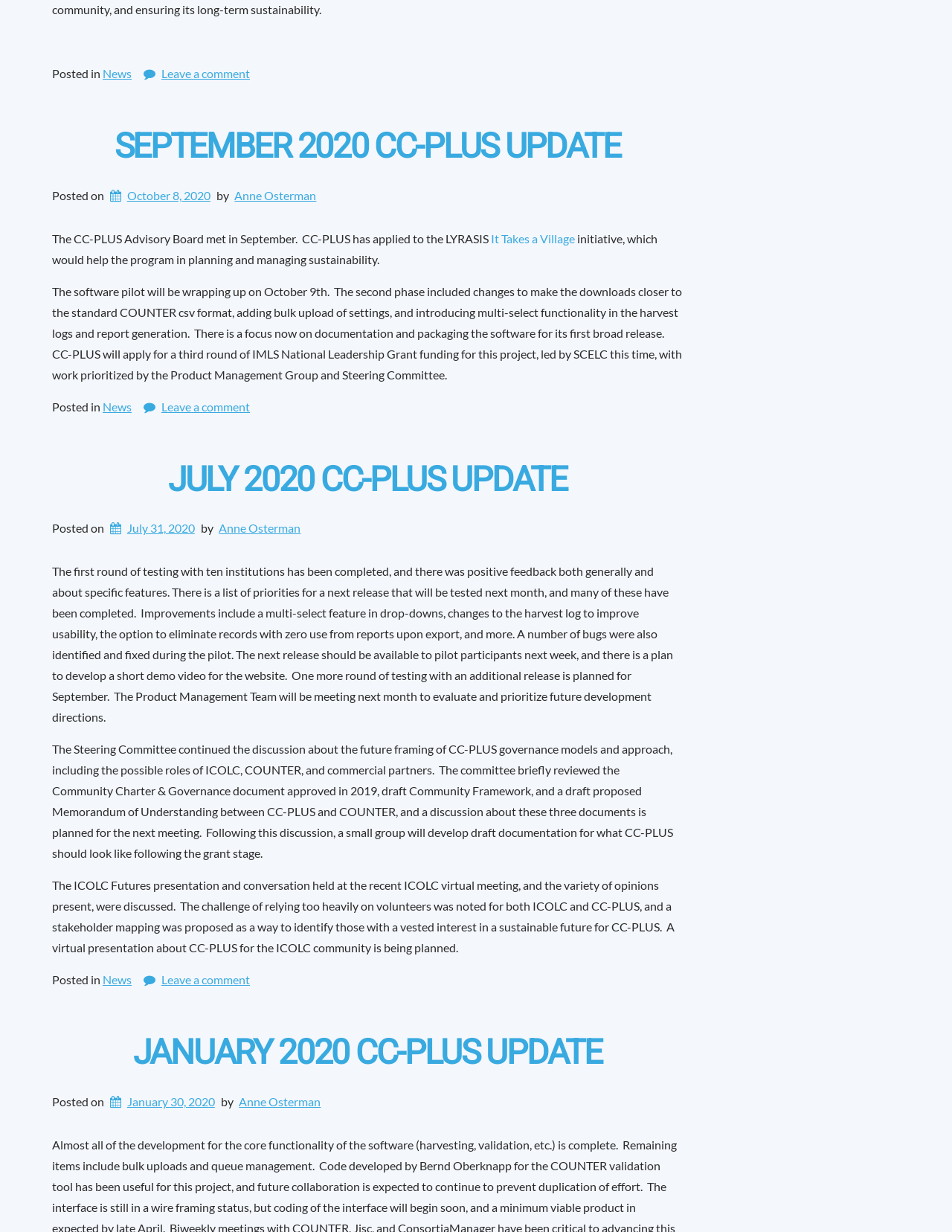Reply to the question with a single word or phrase:
What is the purpose of the CC-PLUS Advisory Board?

Planning and managing sustainability